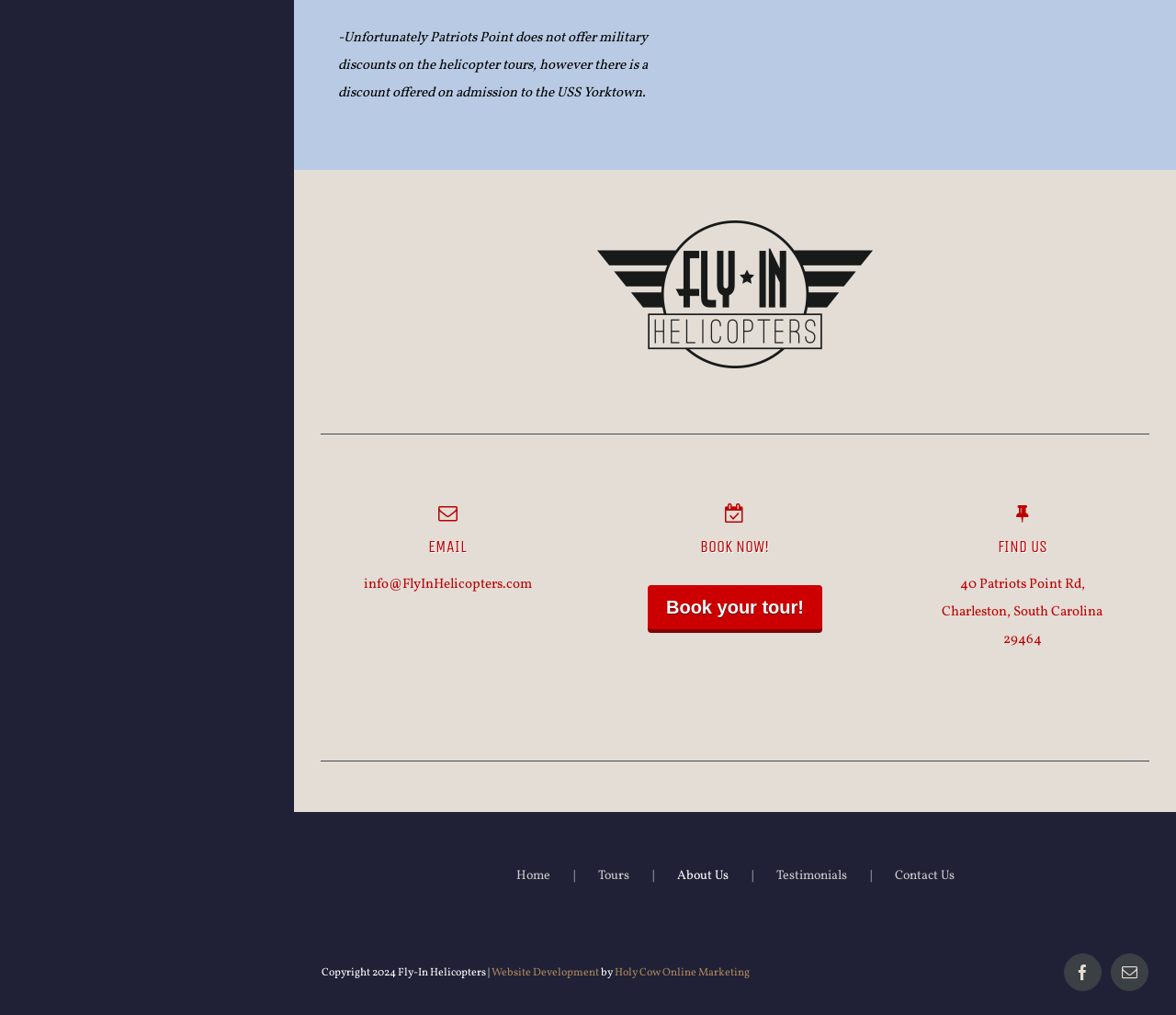Answer with a single word or phrase: 
What is the discount offered on?

admission to the USS Yorktown